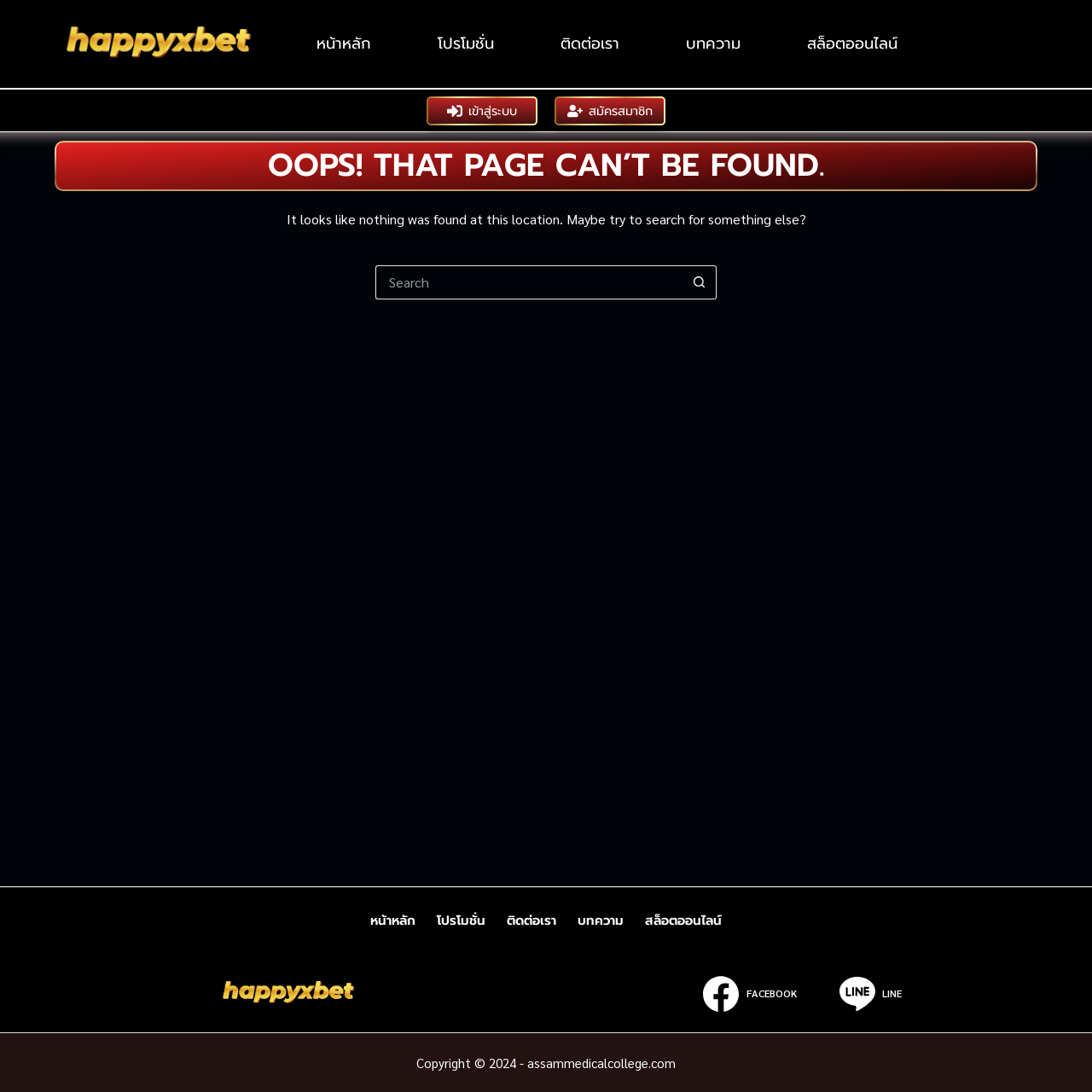What is the error message displayed on the page?
Based on the image, provide your answer in one word or phrase.

Page Not Found